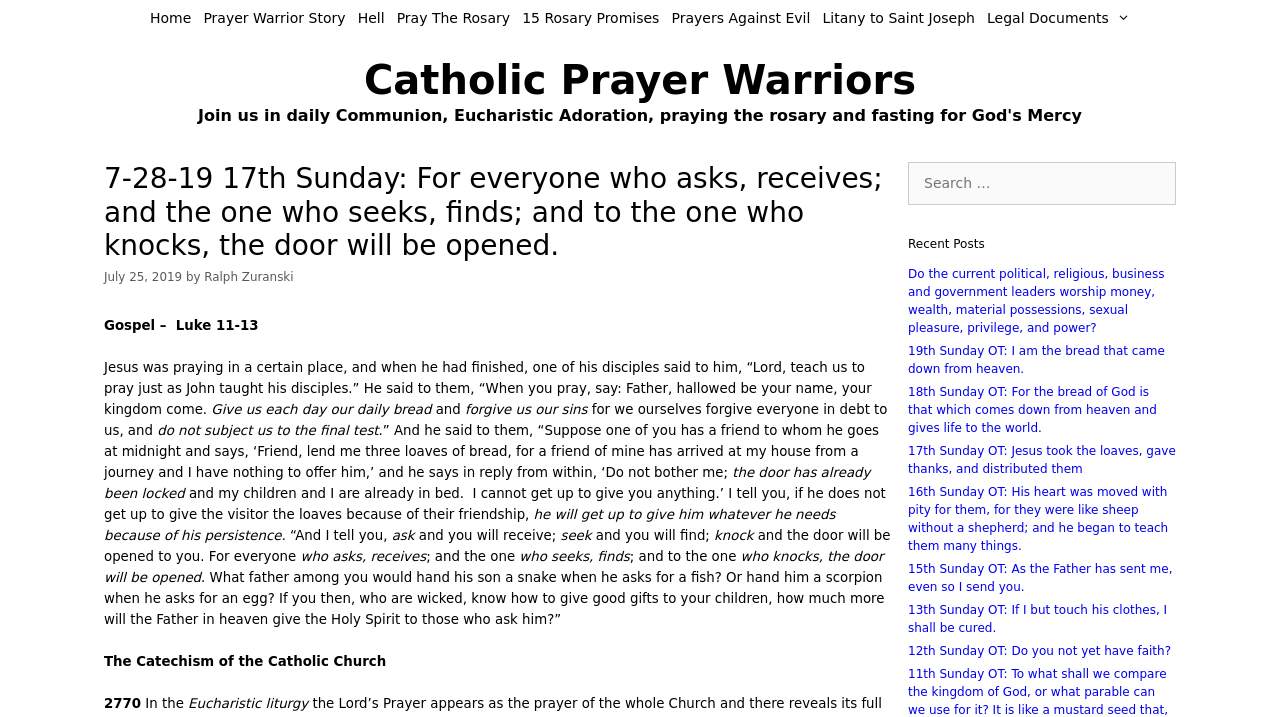Offer an in-depth caption of the entire webpage.

This webpage is about Catholic Prayer Warriors, with a focus on a specific Sunday's gospel reading. At the top, there is a navigation bar with 8 links, including "Home", "Prayer Warrior Story", and "Pray The Rosary". Below the navigation bar, there is a banner with a link to "Catholic Prayer Warriors".

The main content of the page is divided into two sections. On the left, there is a heading with the title of the gospel reading, "7-28-19 17th Sunday: For everyone who asks, receives; and the one who seeks, finds; and to the one who knocks, the door will be opened." Below the title, there is a time stamp "July 25, 2019" and the author's name "Ralph Zuranski". The gospel reading is then presented in a series of paragraphs, with quotes from Luke 11:13.

On the right side of the page, there is a complementary section with a search box, a heading "Recent Posts", and a list of 7 links to recent posts, including "Do the current political, religious, business and government leaders worship money, wealth, material possessions, sexual pleasure, privilege, and power?" and "19th Sunday OT: I am the bread that came down from heaven."